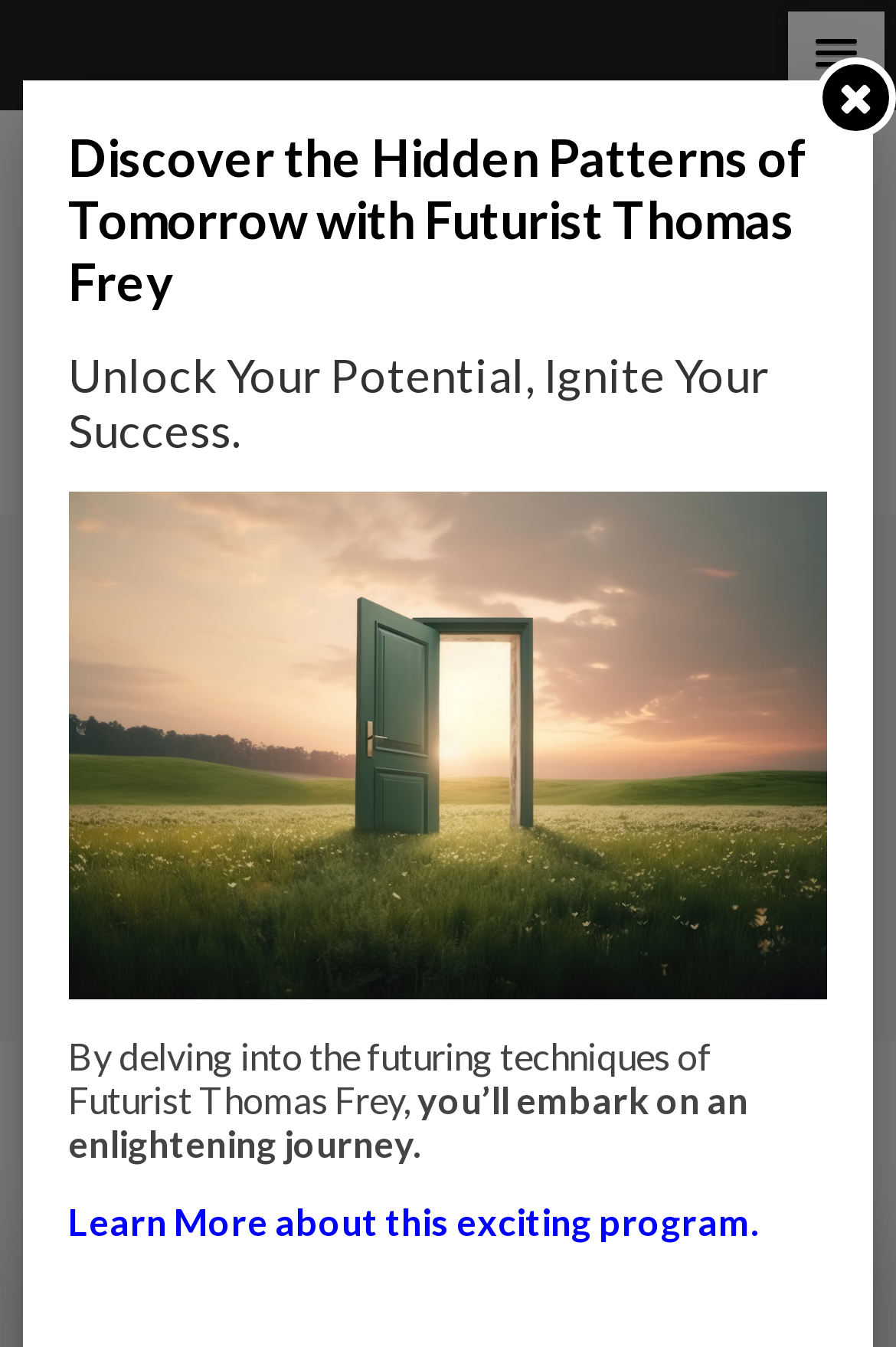Give a one-word or short-phrase answer to the following question: 
Who is the futurist mentioned?

Thomas Frey